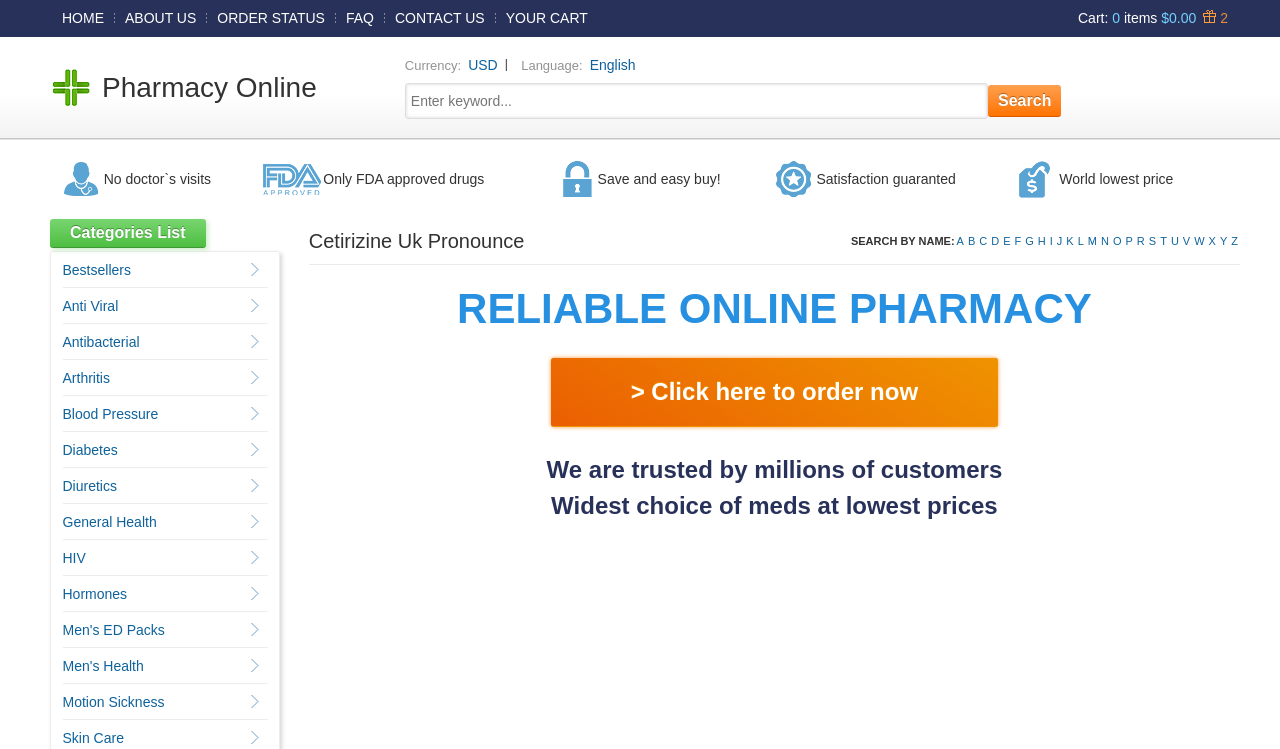Pinpoint the bounding box coordinates of the clickable area necessary to execute the following instruction: "Search for a keyword". The coordinates should be given as four float numbers between 0 and 1, namely [left, top, right, bottom].

[0.316, 0.111, 0.772, 0.159]